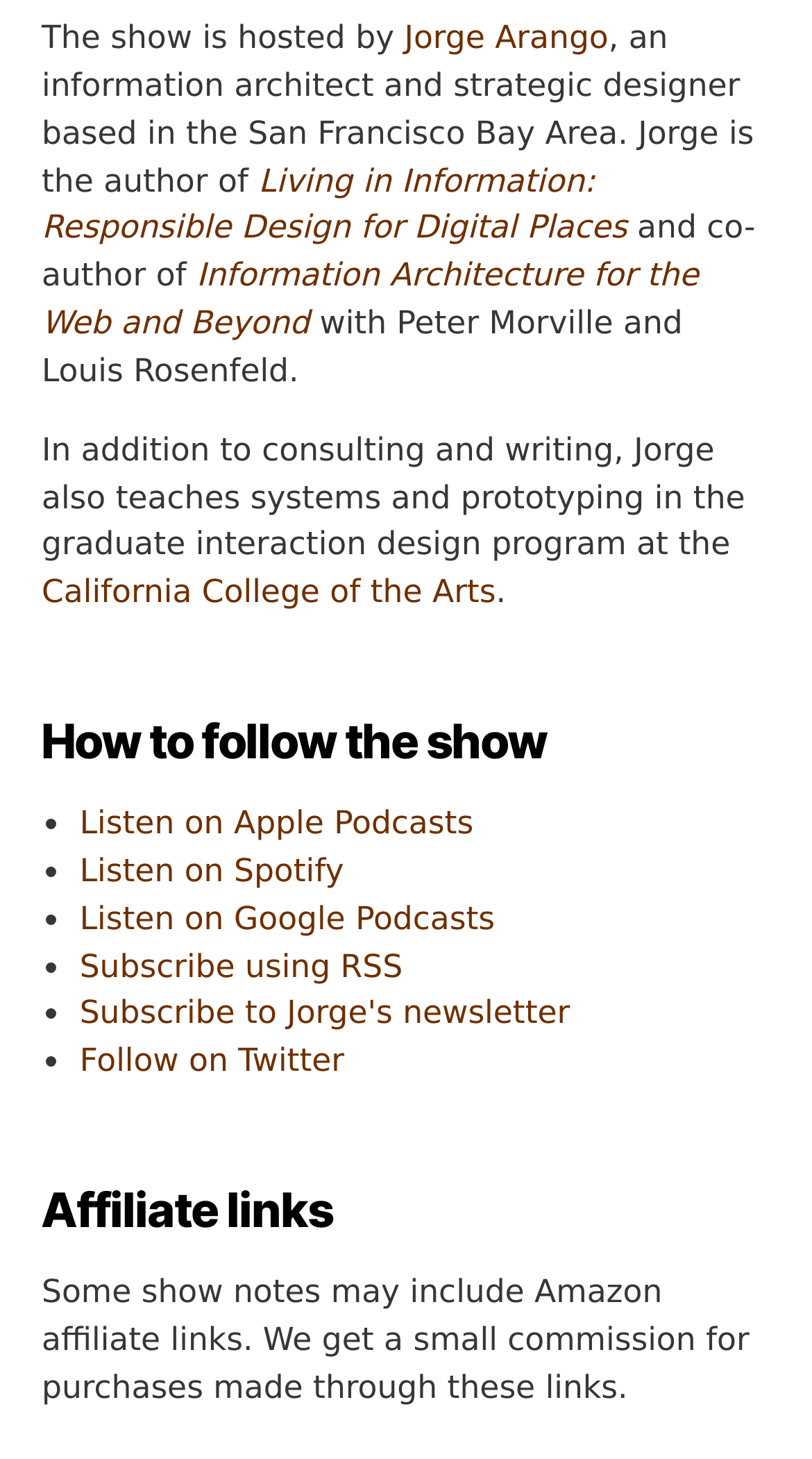Please locate the bounding box coordinates for the element that should be clicked to achieve the following instruction: "Listen on Apple Podcasts". Ensure the coordinates are given as four float numbers between 0 and 1, i.e., [left, top, right, bottom].

[0.098, 0.551, 0.583, 0.577]